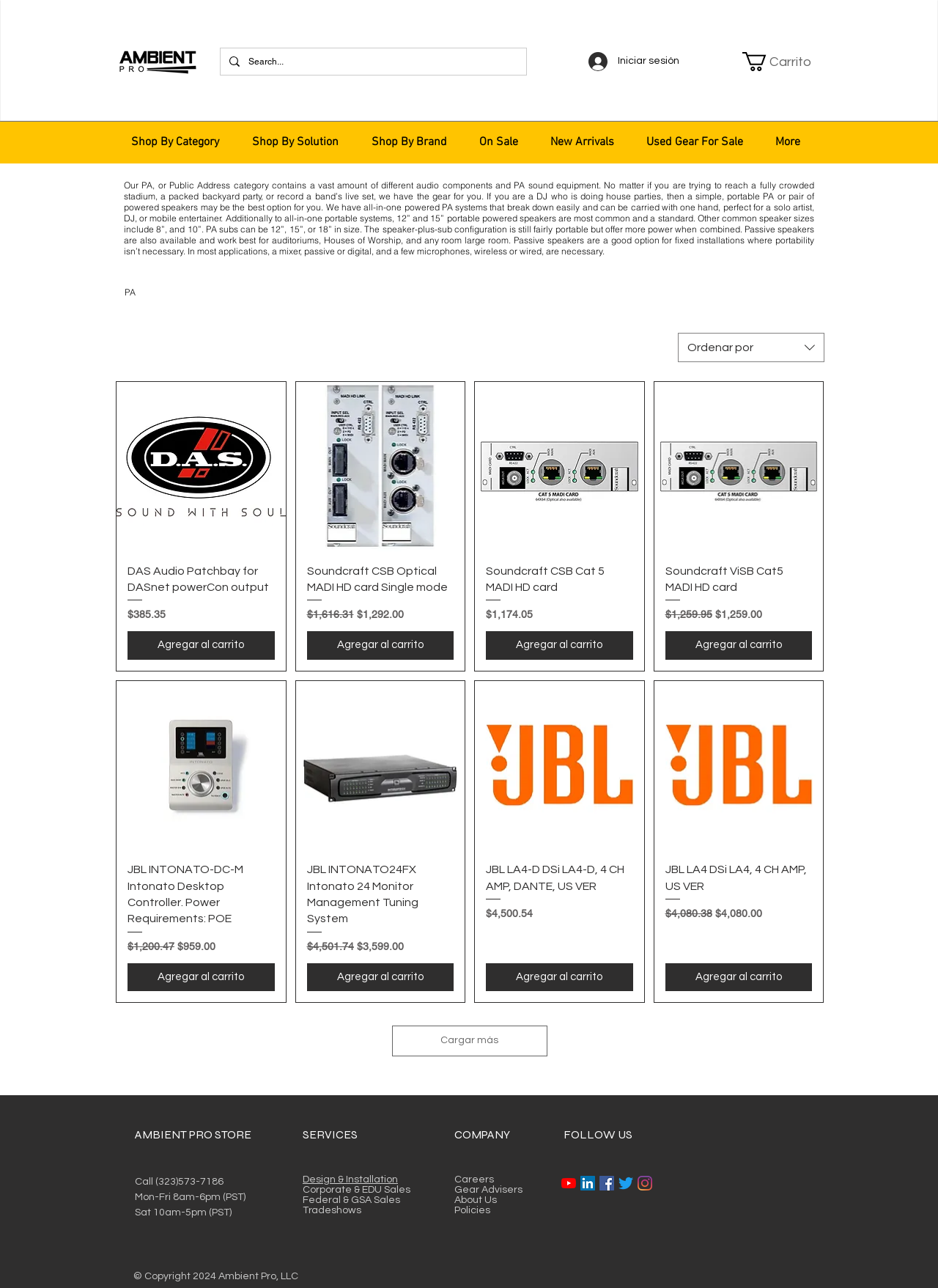For the following element description, predict the bounding box coordinates in the format (top-left x, top-left y, bottom-right x, bottom-right y). All values should be floating point numbers between 0 and 1. Description: Agregar al carrito

[0.136, 0.748, 0.293, 0.77]